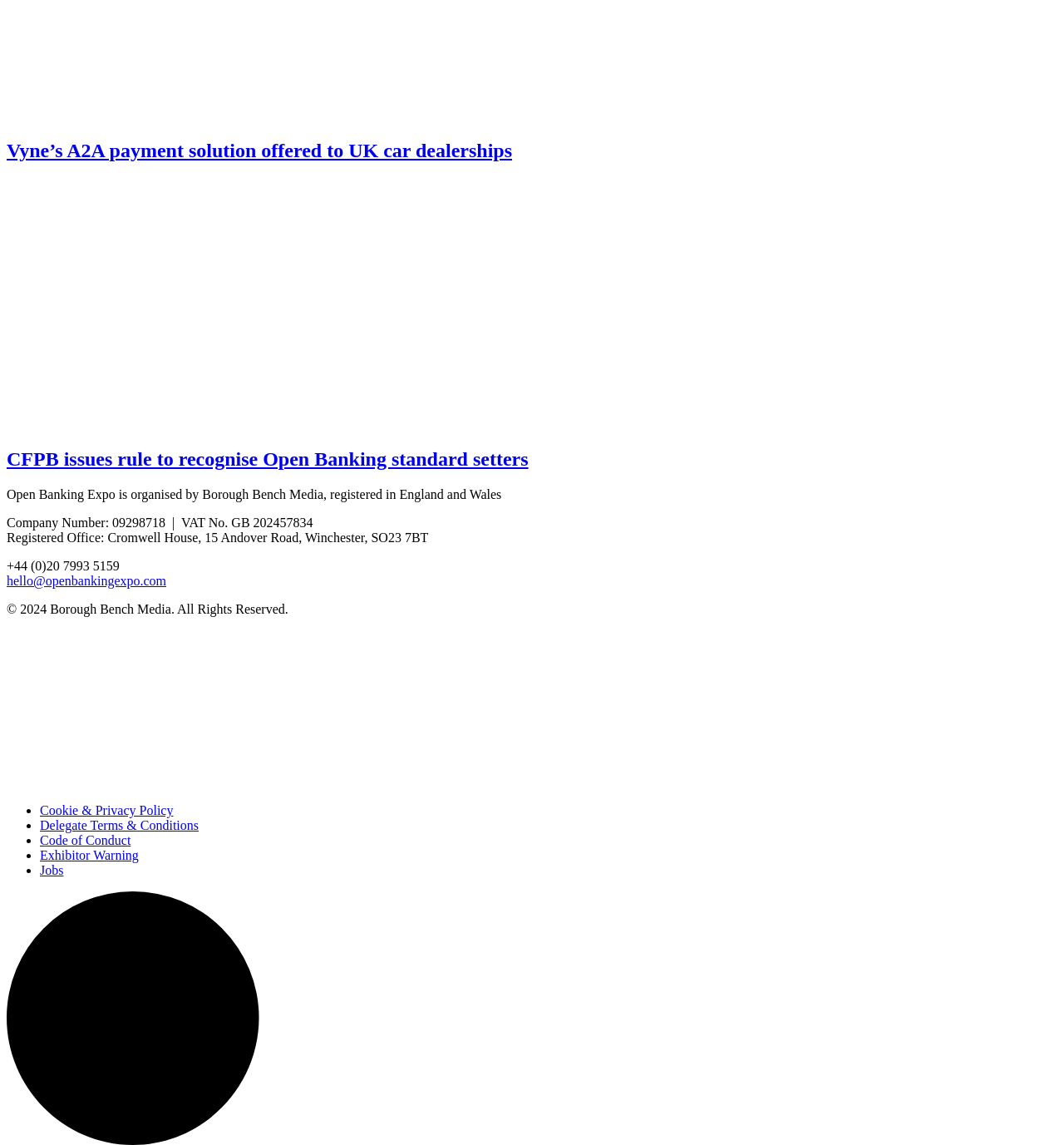What is the company number of Borough Bench Media?
Respond to the question with a single word or phrase according to the image.

09298718